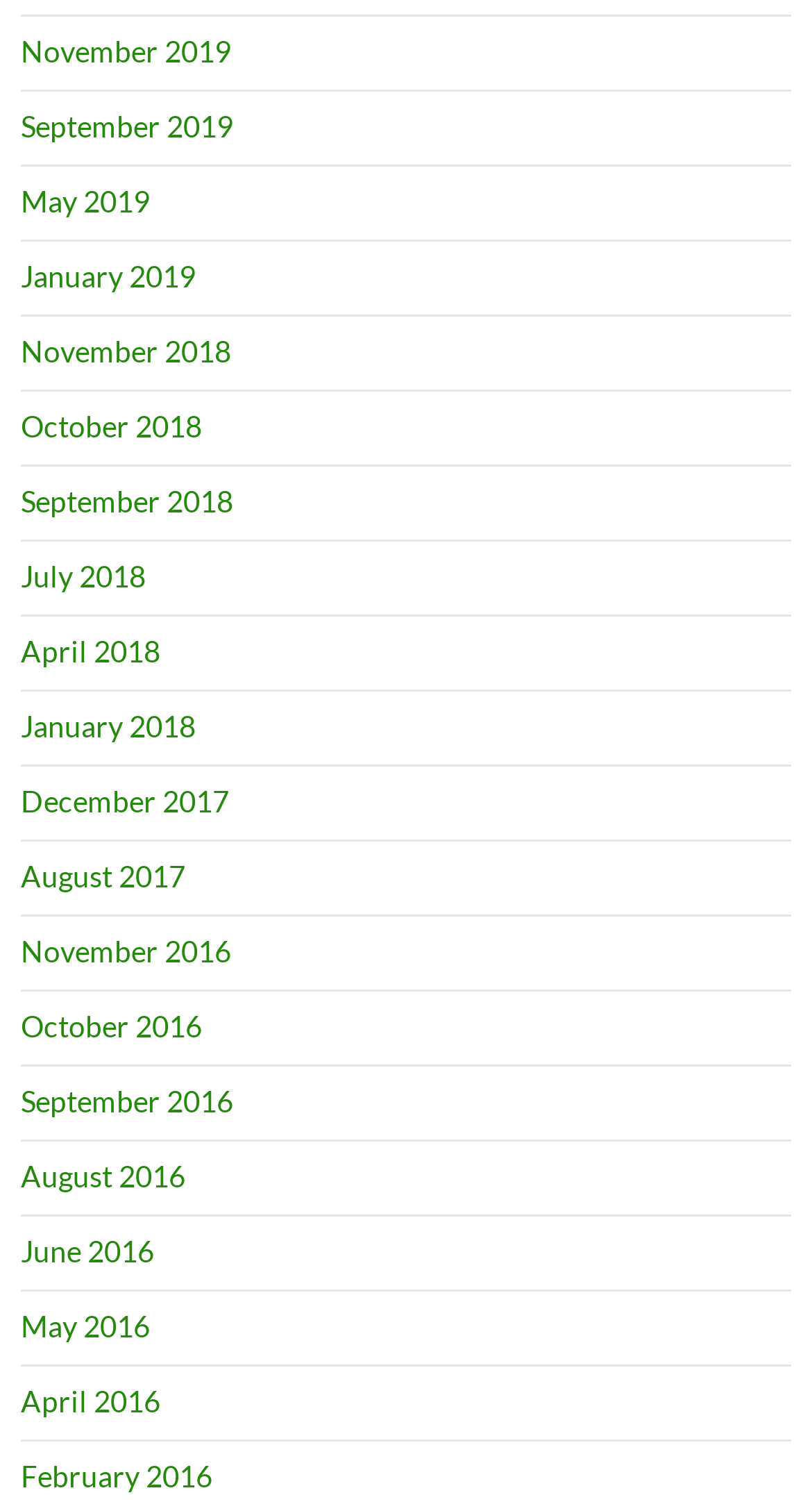What is the earliest month available on this webpage? From the image, respond with a single word or brief phrase.

February 2016